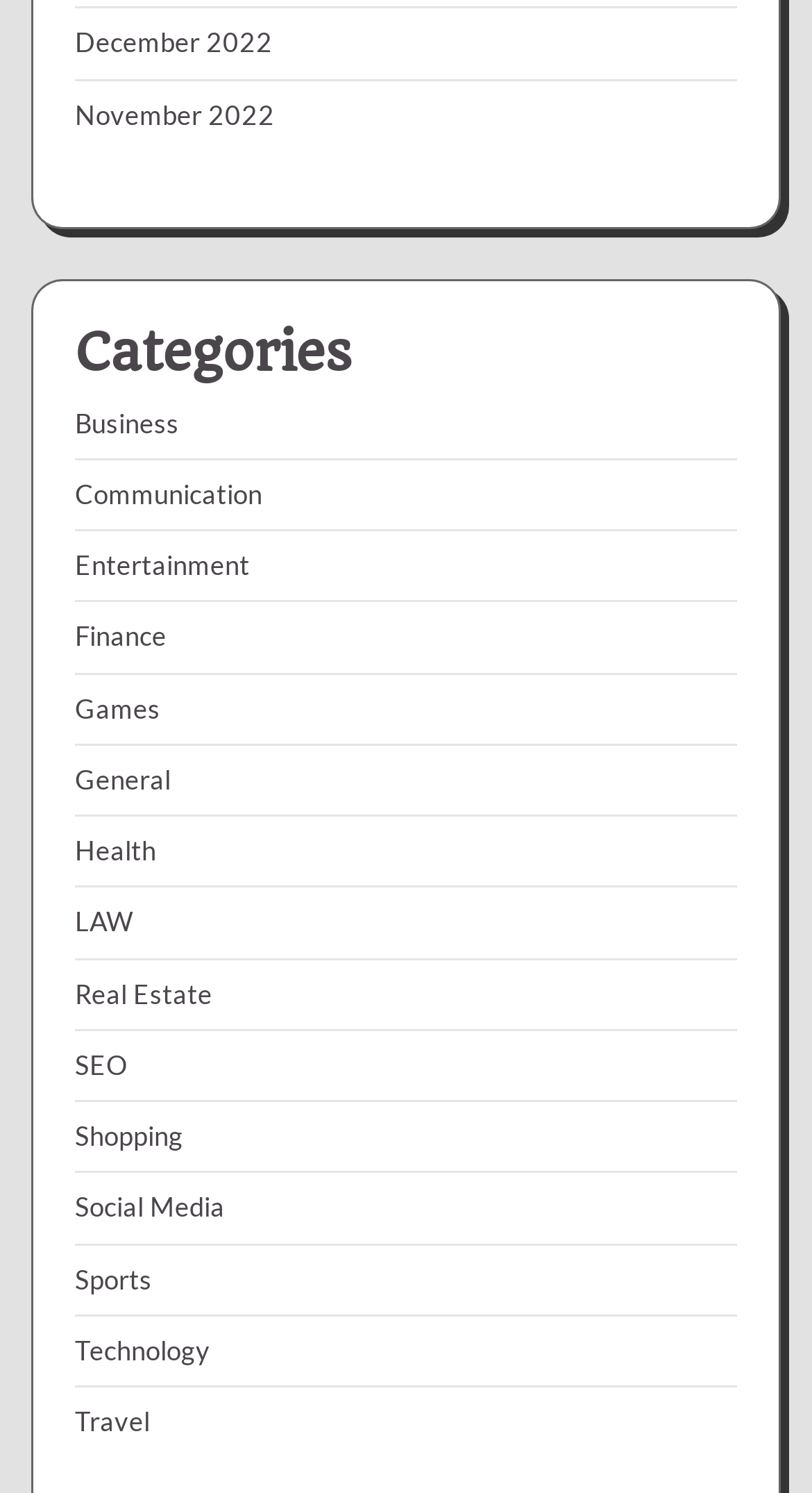Identify the bounding box coordinates for the element you need to click to achieve the following task: "Explore Entertainment". Provide the bounding box coordinates as four float numbers between 0 and 1, in the form [left, top, right, bottom].

[0.092, 0.367, 0.308, 0.39]